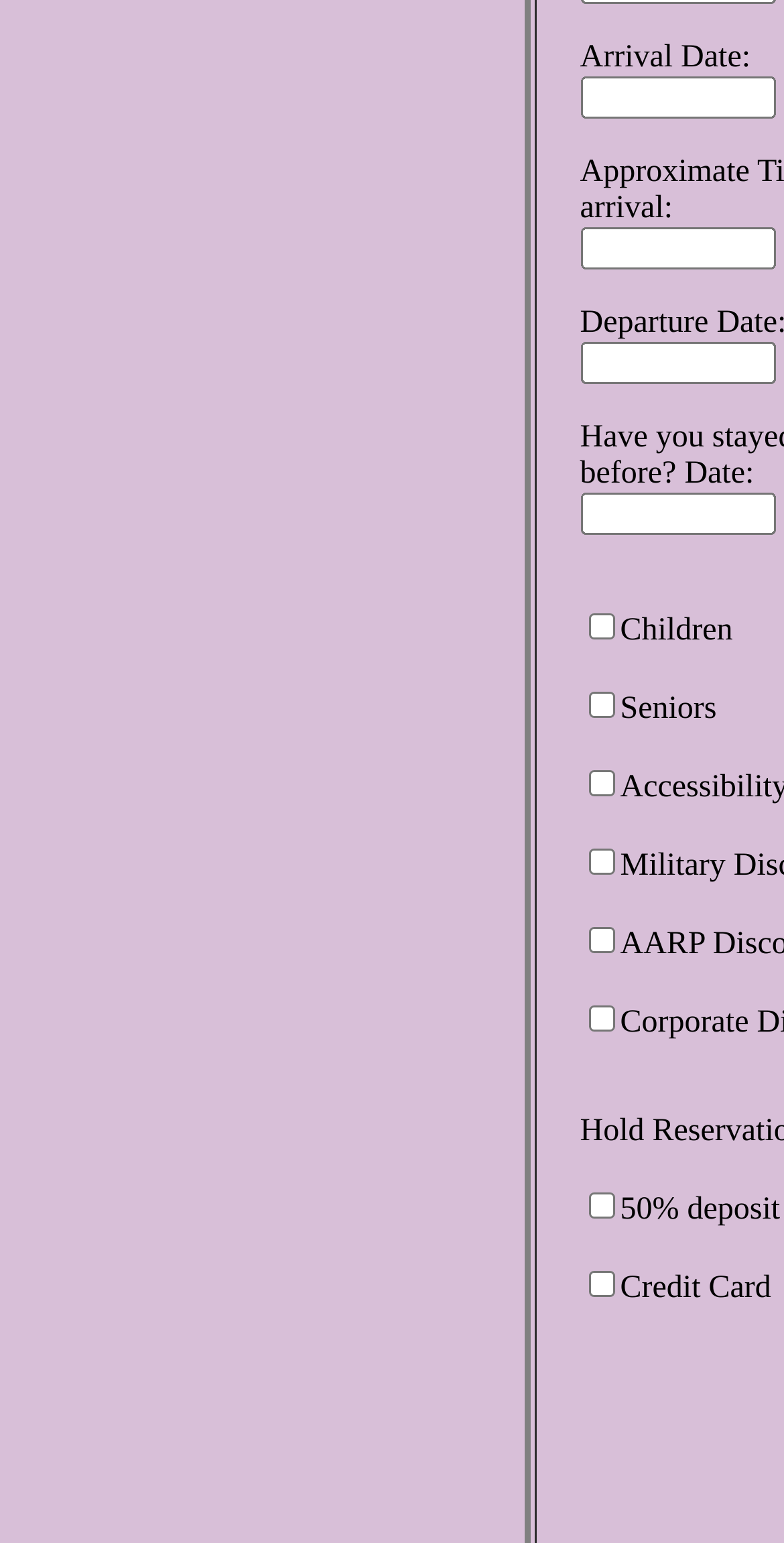Provide a one-word or short-phrase answer to the question:
How many textboxes are there?

5